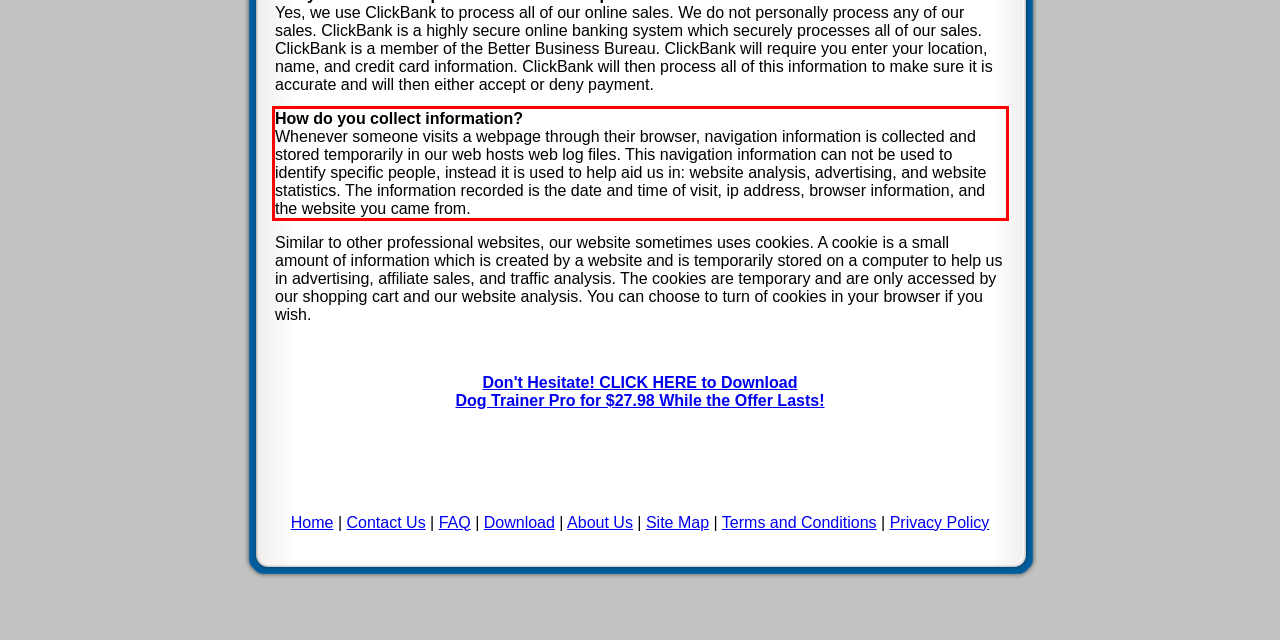Within the provided webpage screenshot, find the red rectangle bounding box and perform OCR to obtain the text content.

How do you collect information? Whenever someone visits a webpage through their browser, navigation information is collected and stored temporarily in our web hosts web log files. This navigation information can not be used to identify specific people, instead it is used to help aid us in: website analysis, advertising, and website statistics. The information recorded is the date and time of visit, ip address, browser information, and the website you came from.